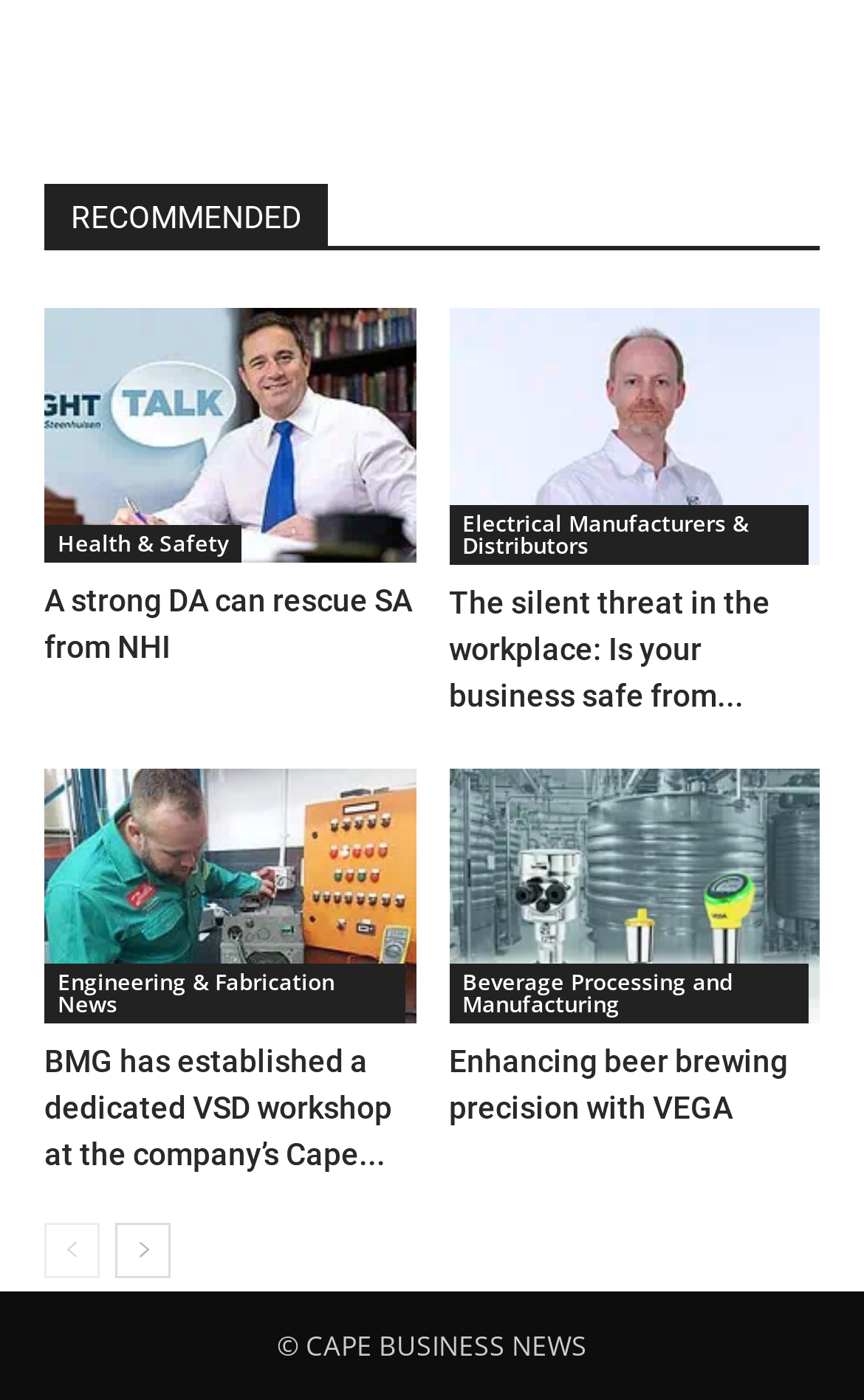What is the name of the company mentioned in the article 'BMG has established a dedicated VSD workshop at the company’s Cape Town engineering facility'?
Refer to the screenshot and answer in one word or phrase.

BMG